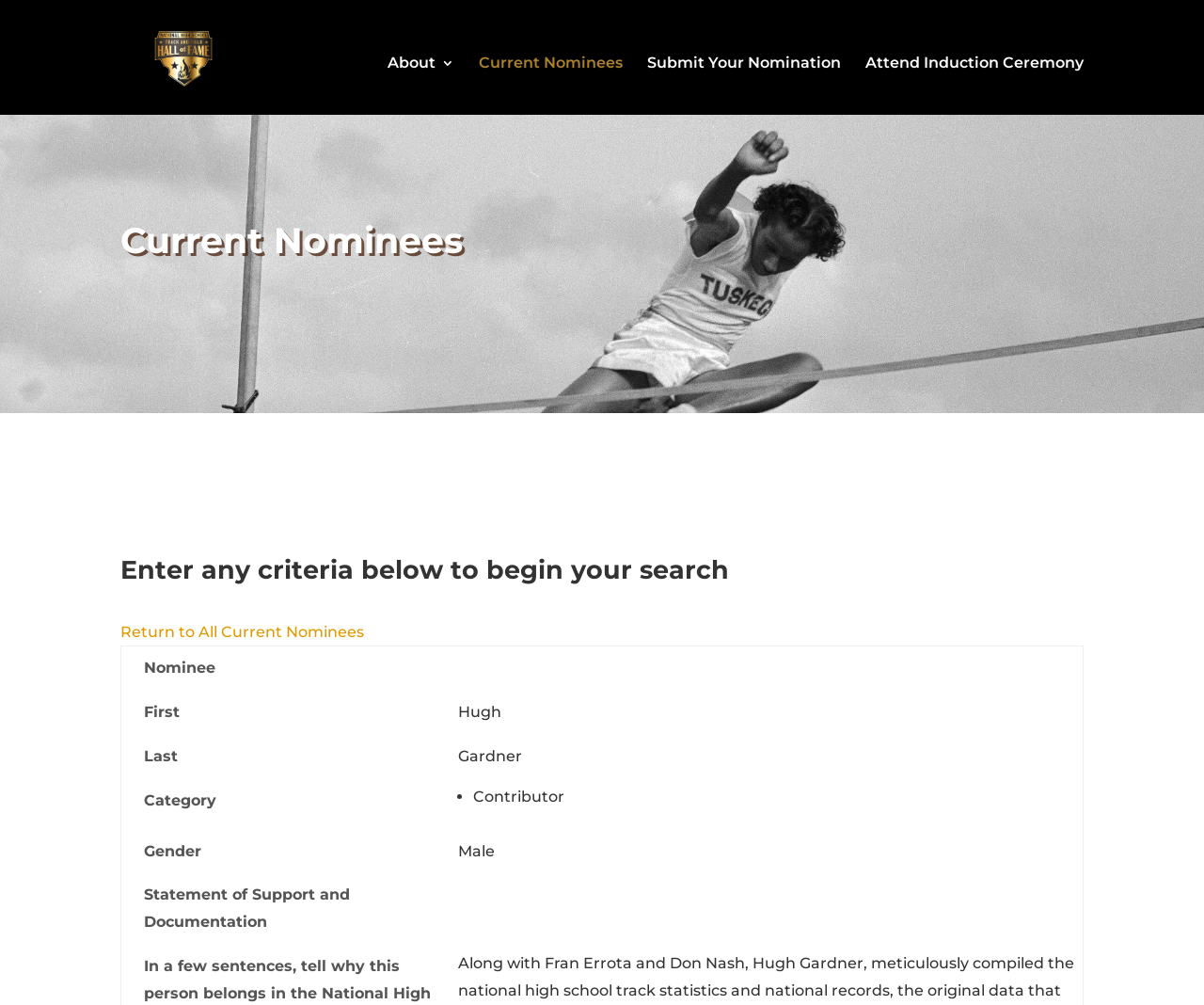Given the description of the UI element: "Return to All Current Nominees", predict the bounding box coordinates in the form of [left, top, right, bottom], with each value being a float between 0 and 1.

[0.1, 0.619, 0.302, 0.637]